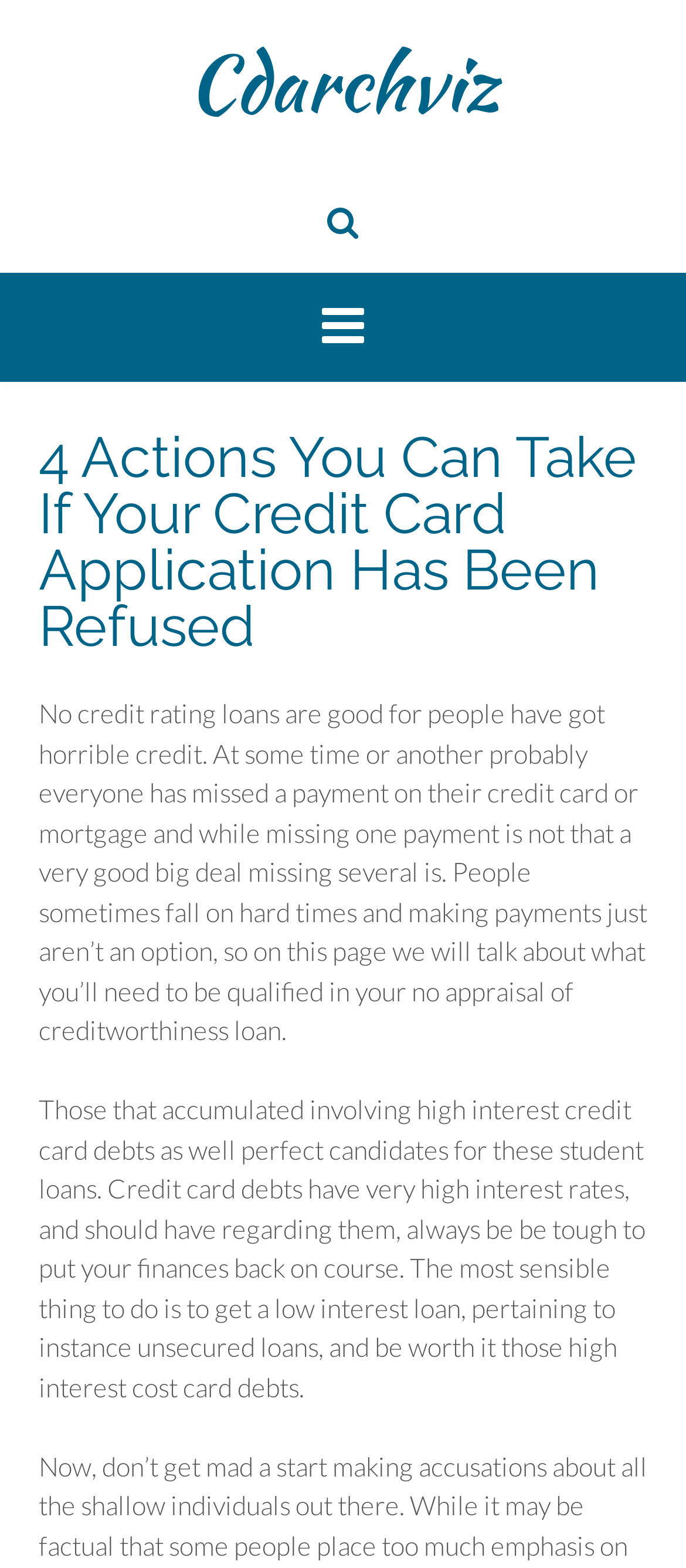Identify the bounding box of the HTML element described here: "Cdarchviz". Provide the coordinates as four float numbers between 0 and 1: [left, top, right, bottom].

[0.273, 0.017, 0.727, 0.089]